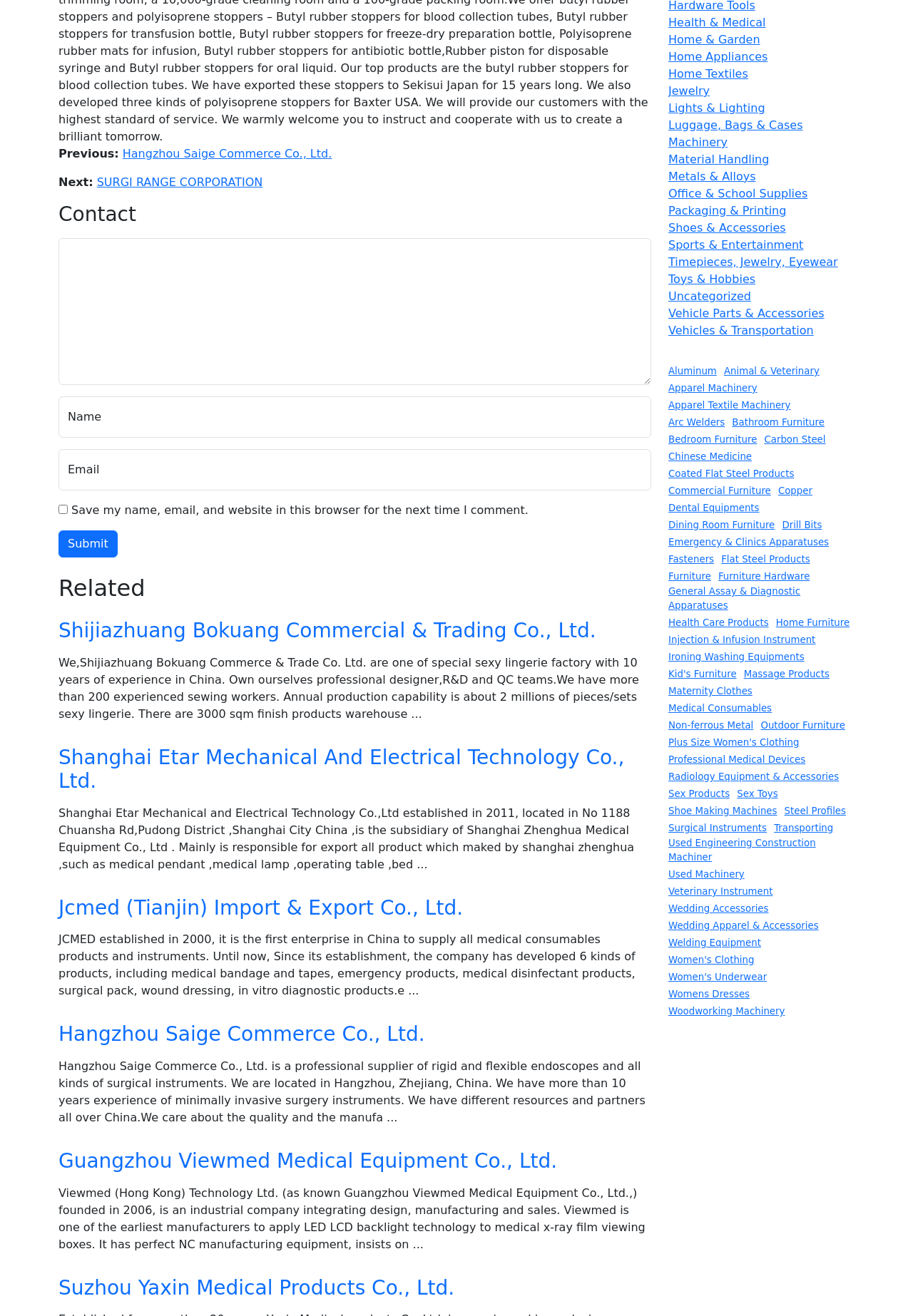Give the bounding box coordinates for this UI element: "Women's Underwear". The coordinates should be four float numbers between 0 and 1, arranged as [left, top, right, bottom].

[0.732, 0.737, 0.84, 0.748]